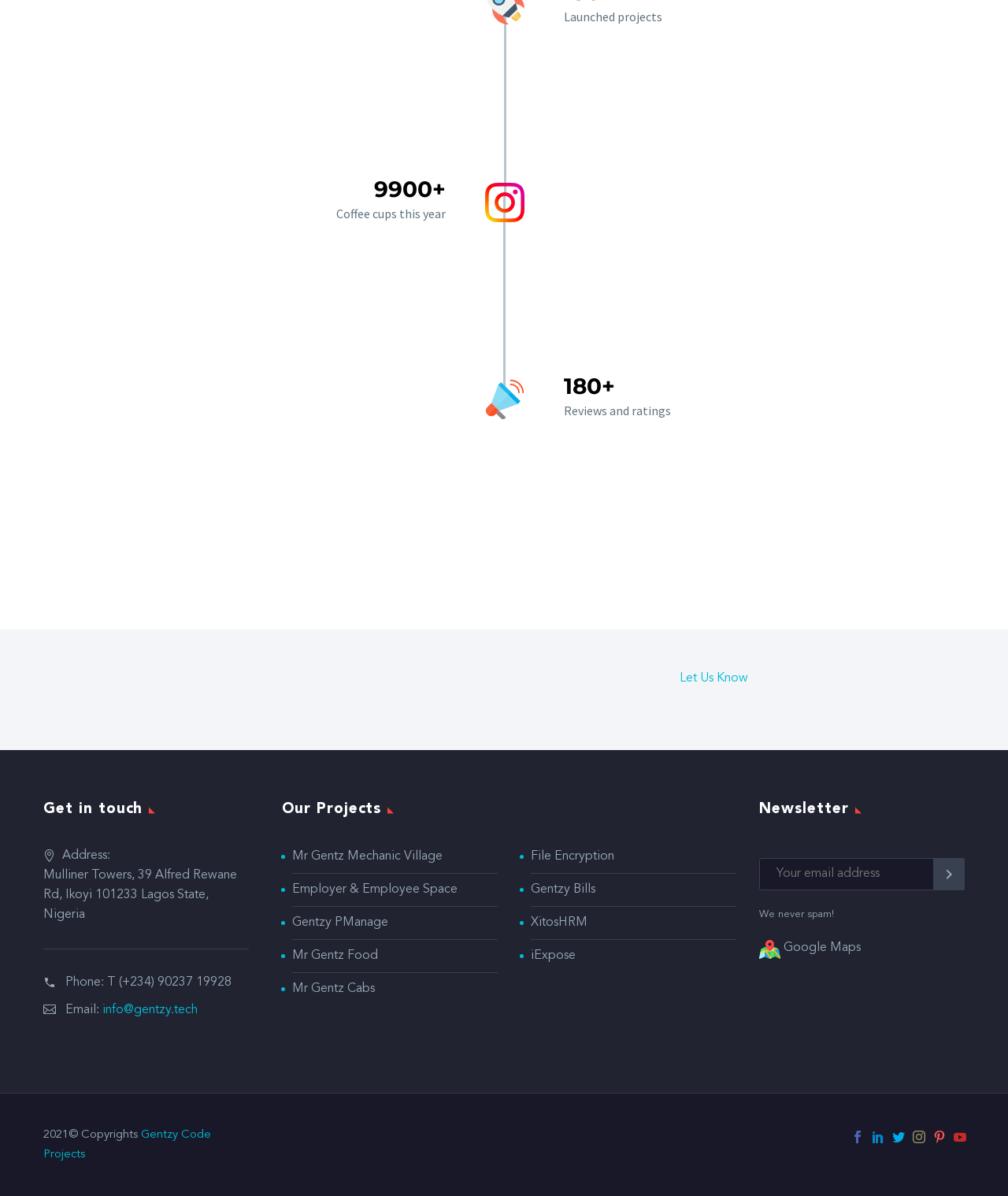How many links are there in the 'Our Projects' section?
Please provide a comprehensive answer based on the visual information in the image.

I found the answer by counting the number of links under the two headings 'Our Projects' which are located at different parts of the webpage.